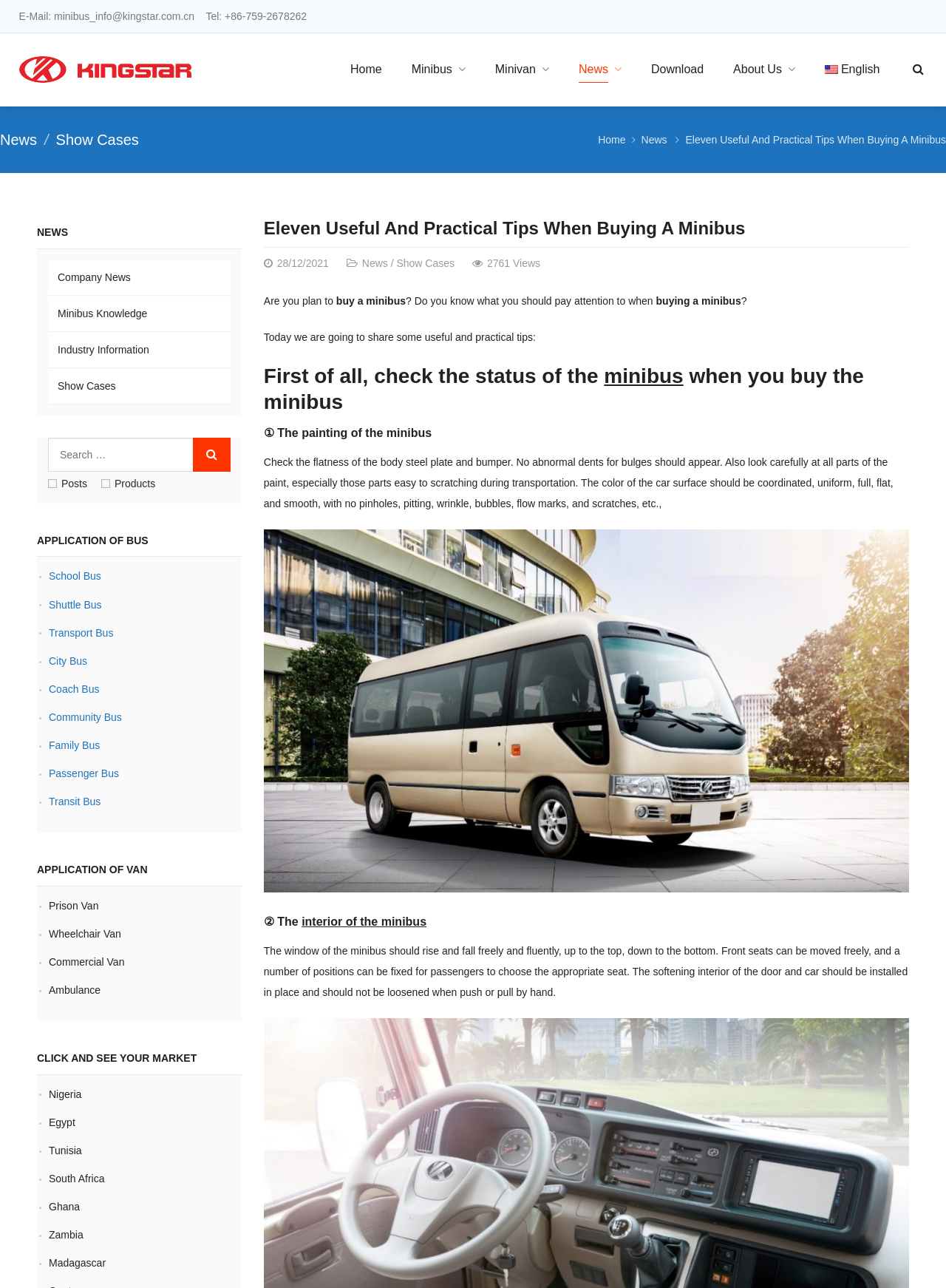Determine the bounding box coordinates for the element that should be clicked to follow this instruction: "Click the 'Minibus' link". The coordinates should be given as four float numbers between 0 and 1, in the format [left, top, right, bottom].

[0.639, 0.283, 0.722, 0.301]